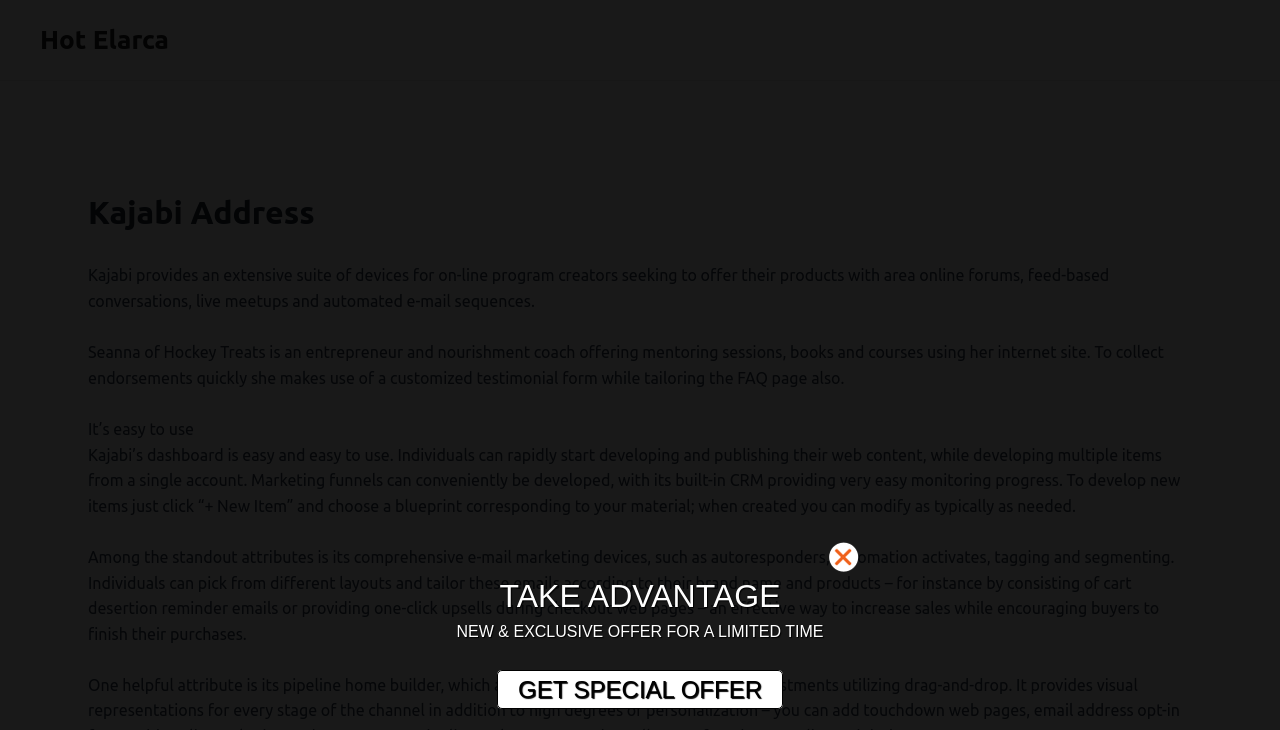What is Kajabi used for?
Please provide a comprehensive answer based on the visual information in the image.

Based on the webpage content, Kajabi is used for creating online programs, offering products with area online forums, feed-based conversations, live meetups, and automated email sequences. It provides an extensive suite of devices for online program creators.